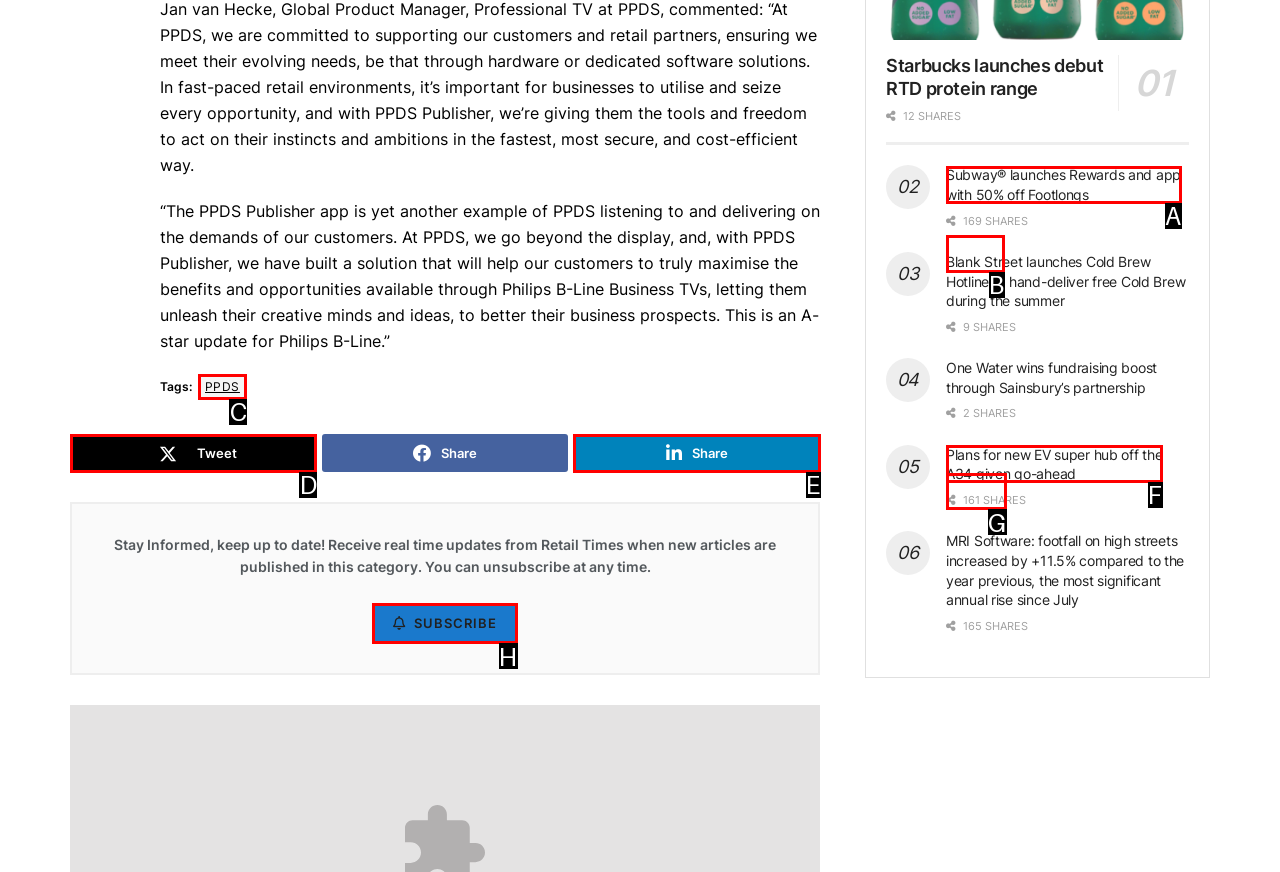Among the marked elements in the screenshot, which letter corresponds to the UI element needed for the task: Subscribe to Retail Times?

H